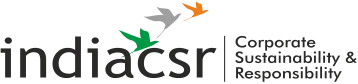Refer to the image and provide an in-depth answer to the question:
What is the focus of India CSR?

The logo and tagline of India CSR emphasize the organization's focus on corporate sustainability and social responsibility, highlighting its commitment to promoting ethical business practices and sustainable development within the corporate sector in India.